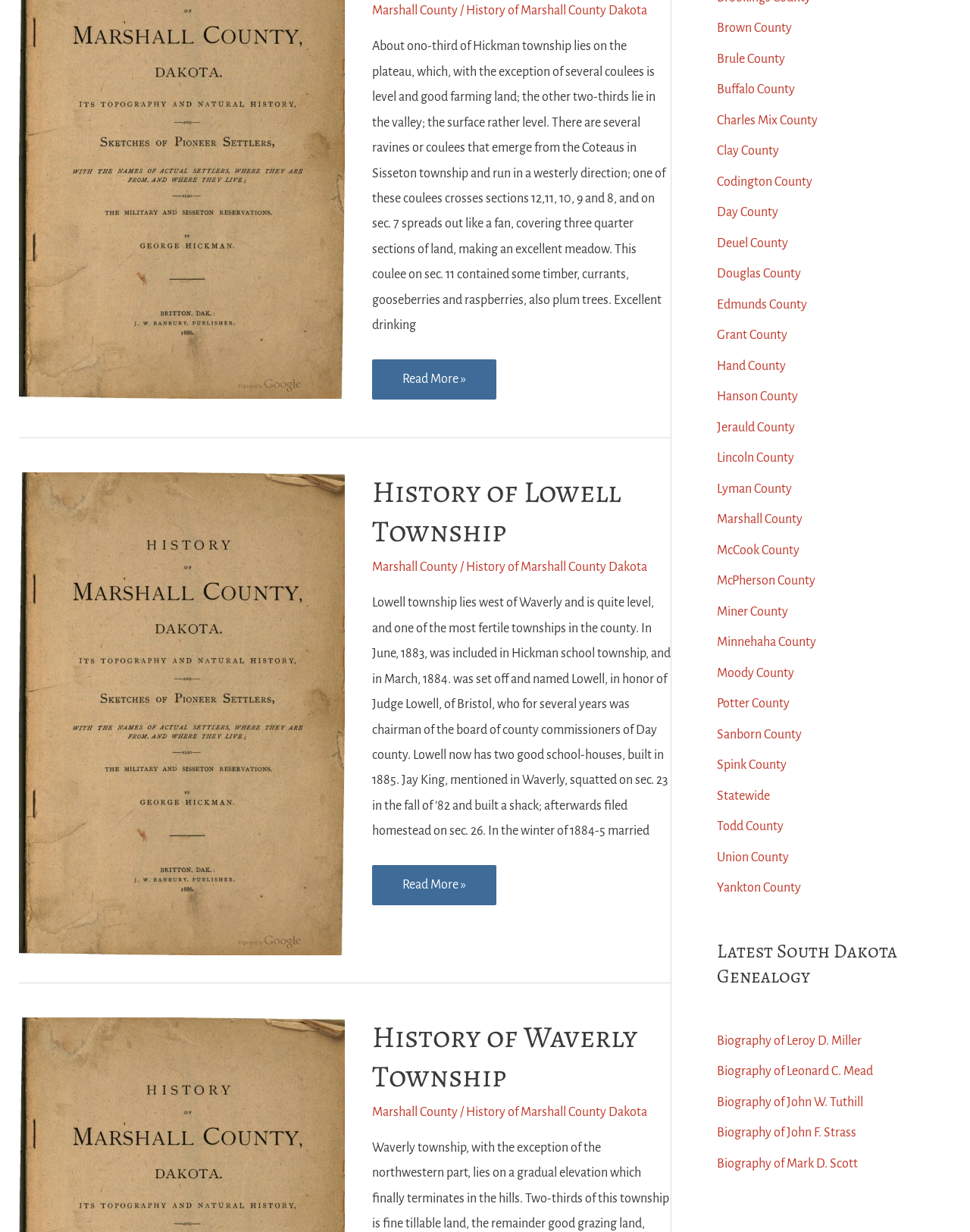Pinpoint the bounding box coordinates for the area that should be clicked to perform the following instruction: "Select Marshall County".

[0.739, 0.416, 0.827, 0.427]